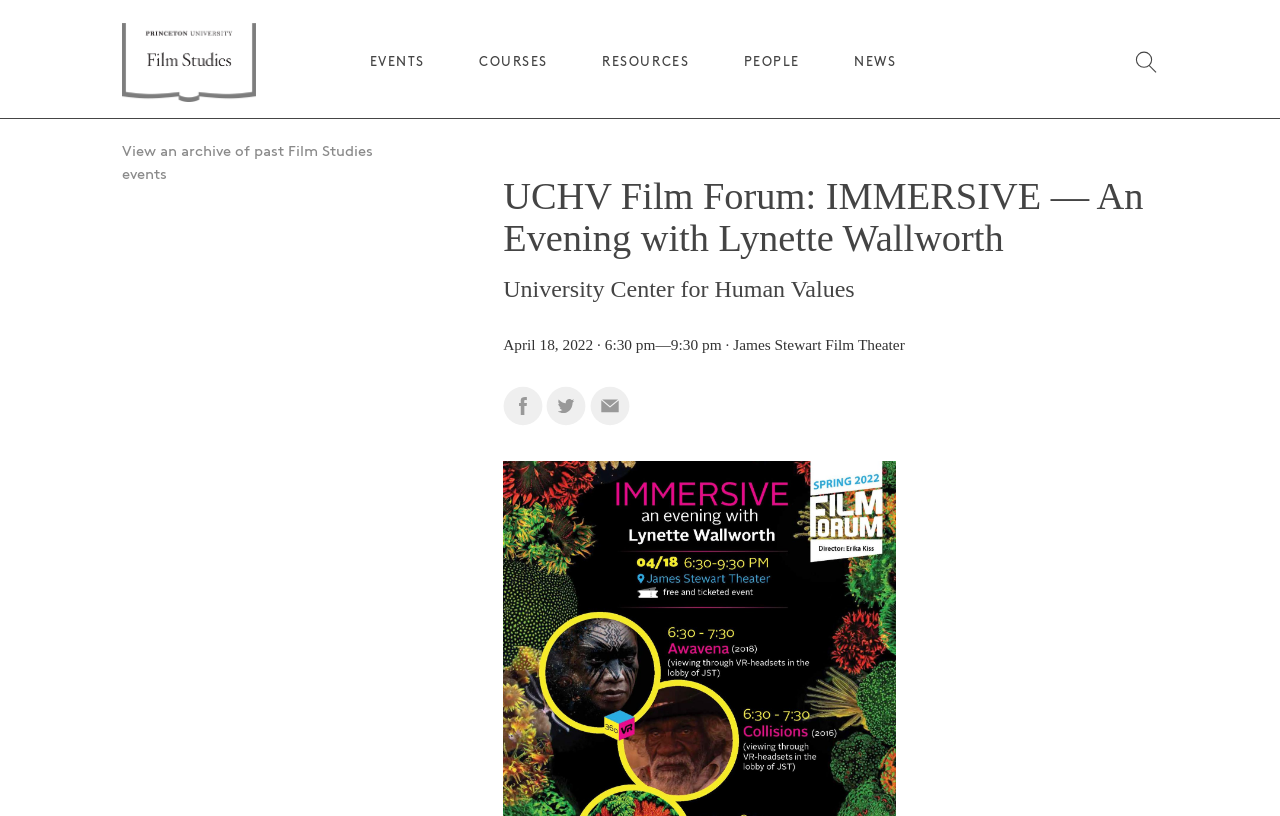Please find and report the bounding box coordinates of the element to click in order to perform the following action: "Share on Facebook". The coordinates should be expressed as four float numbers between 0 and 1, in the format [left, top, right, bottom].

[0.393, 0.509, 0.424, 0.526]